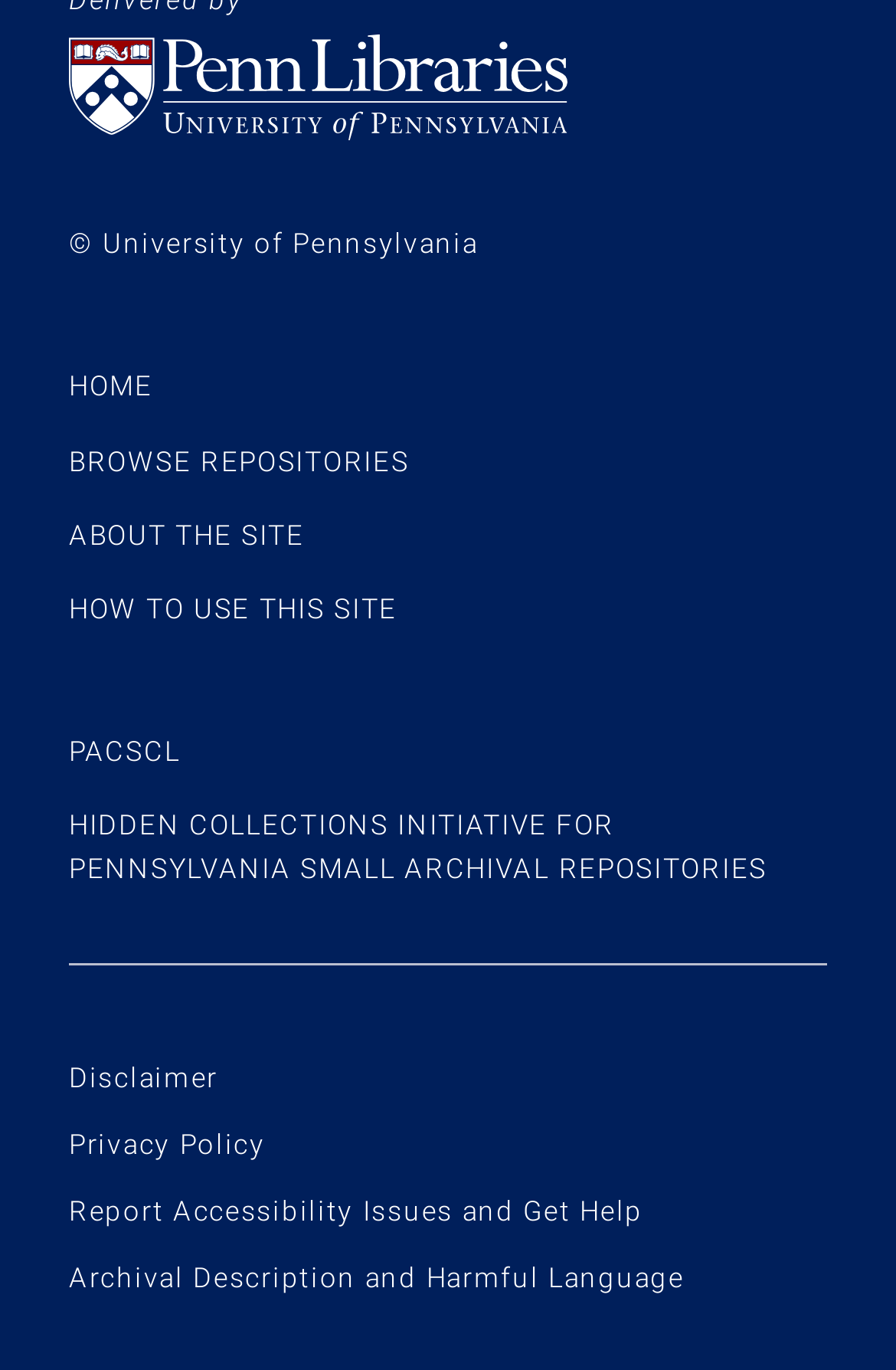Carefully observe the image and respond to the question with a detailed answer:
What is the copyright information on the page?

At the top of the page, I found the text 'University of Pennsylvania' with a copyright symbol, indicating that the website's content is copyrighted by the University of Pennsylvania.